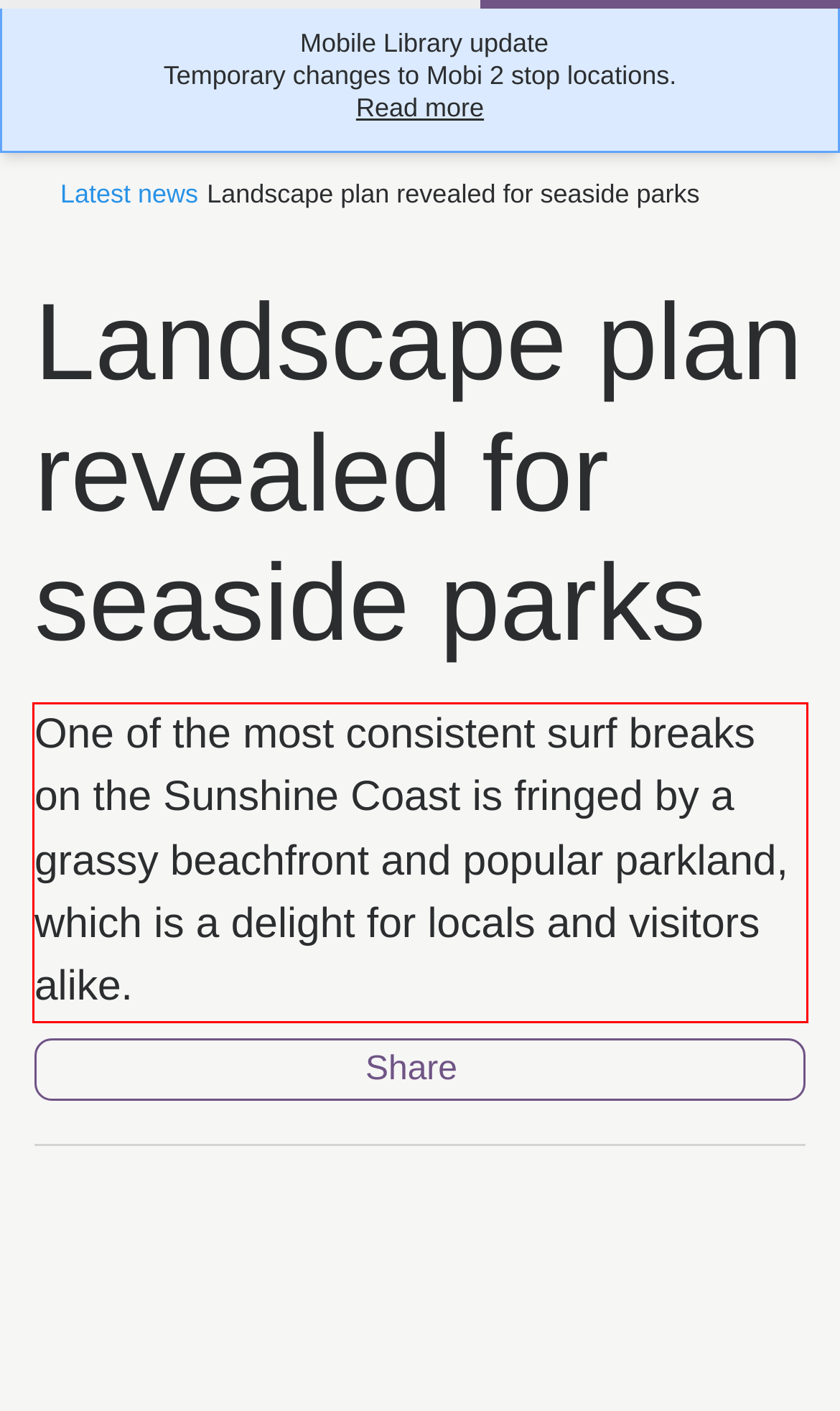Given a webpage screenshot, identify the text inside the red bounding box using OCR and extract it.

One of the most consistent surf breaks on the Sunshine Coast is fringed by a grassy beachfront and popular parkland, which is a delight for locals and visitors alike.